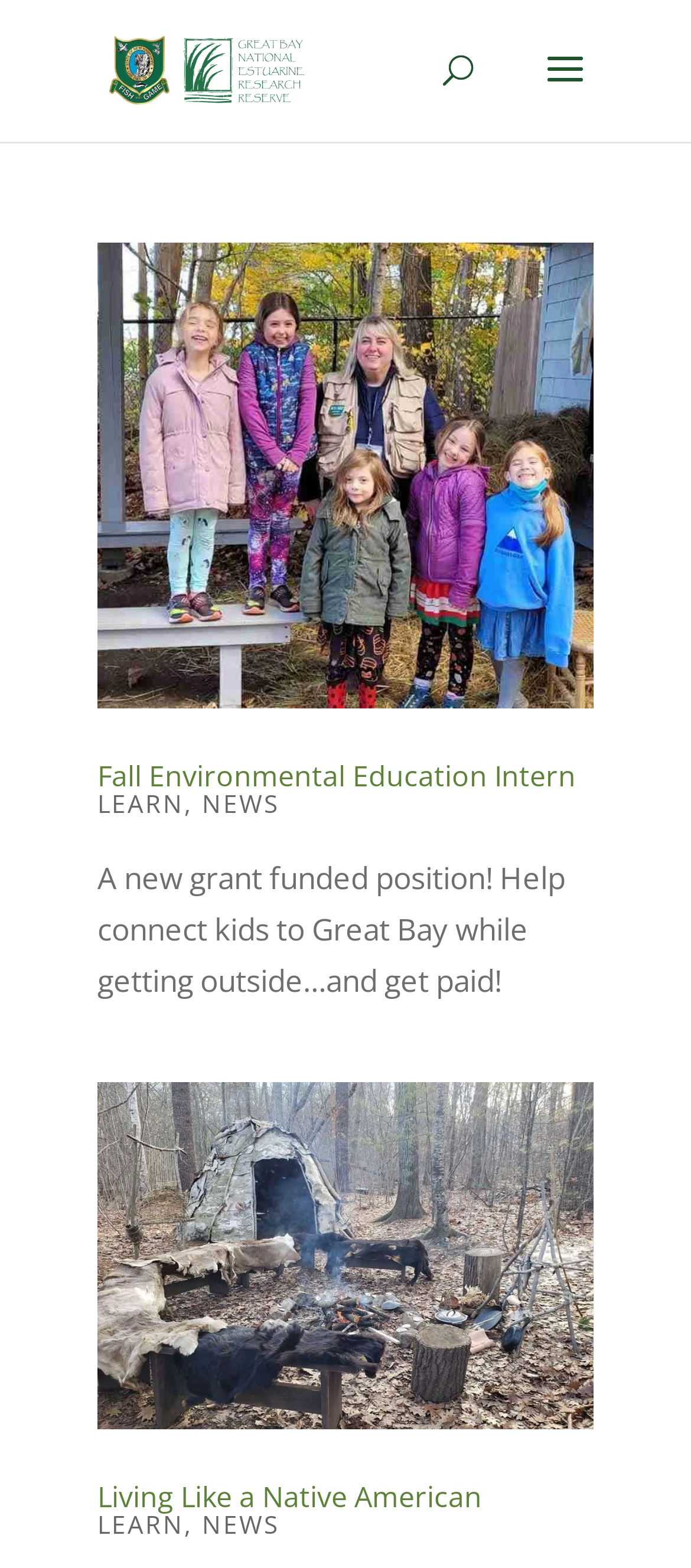Answer the following inquiry with a single word or phrase:
What is the title of the first article?

Fall Environmental Education Intern